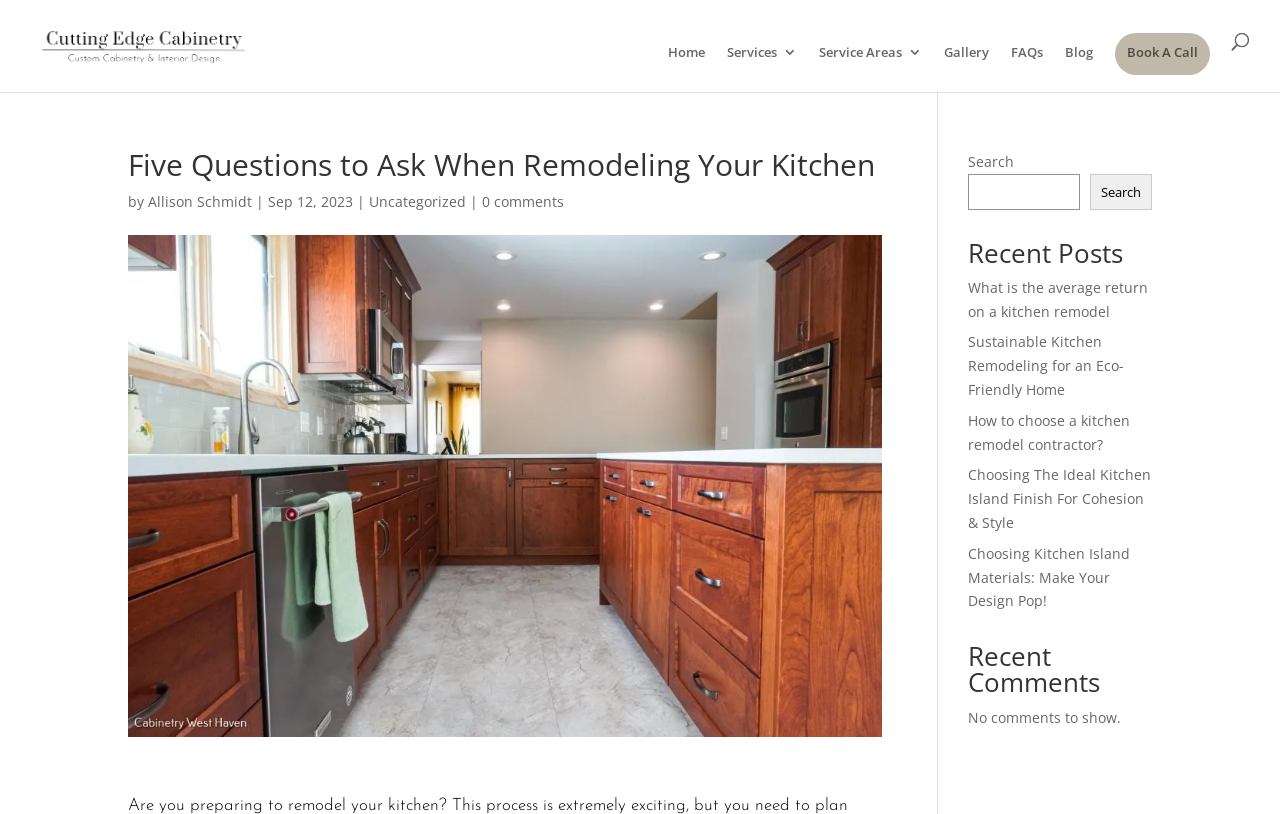Provide the bounding box coordinates in the format (top-left x, top-left y, bottom-right x, bottom-right y). All values are floating point numbers between 0 and 1. Determine the bounding box coordinate of the UI element described as: Book A Call

[0.88, 0.055, 0.936, 0.113]